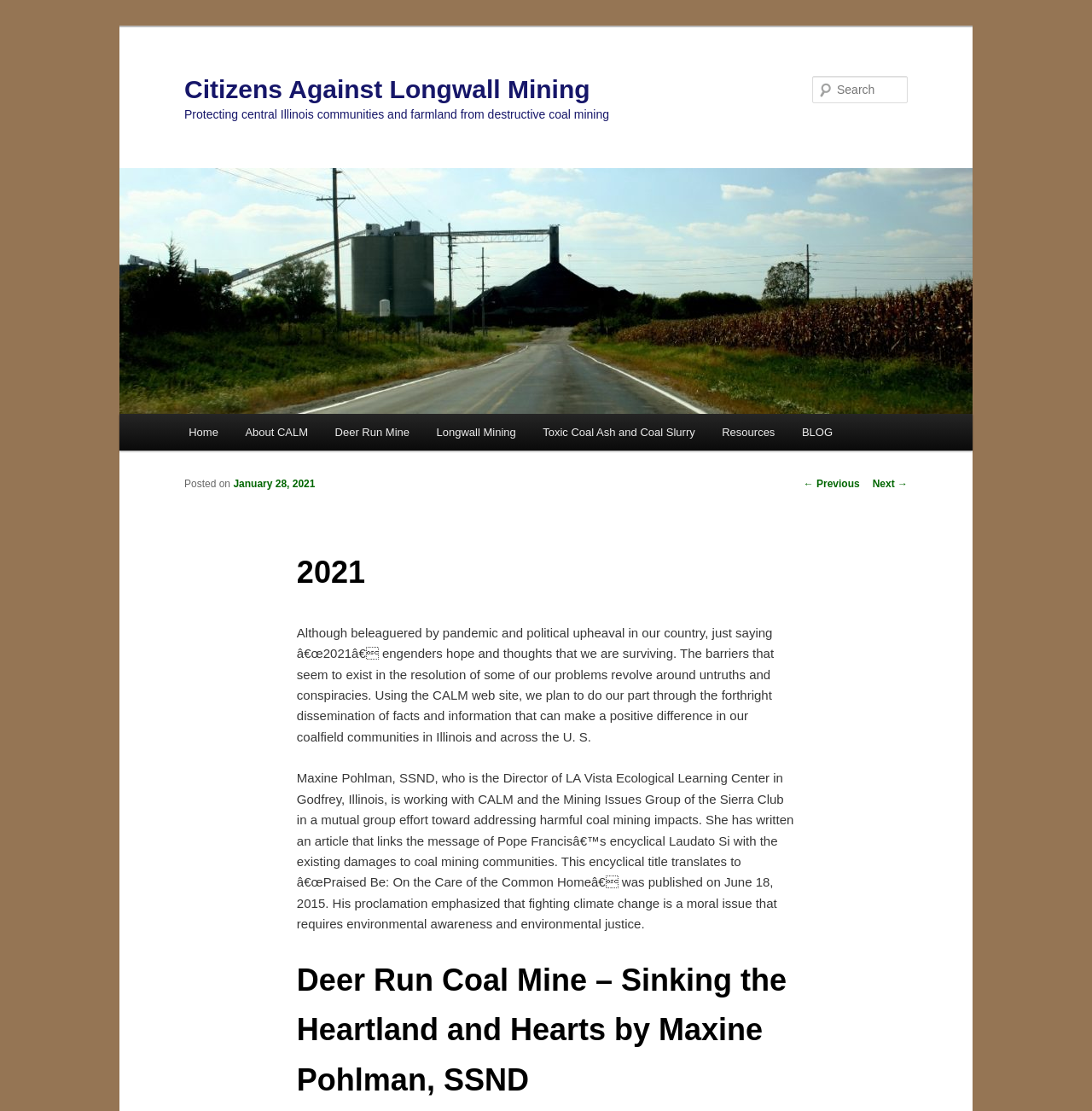What is the name of the organization?
Please give a detailed answer to the question using the information shown in the image.

The name of the organization can be found in the heading element with the text 'Citizens Against Longwall Mining' which is located at the top of the webpage.